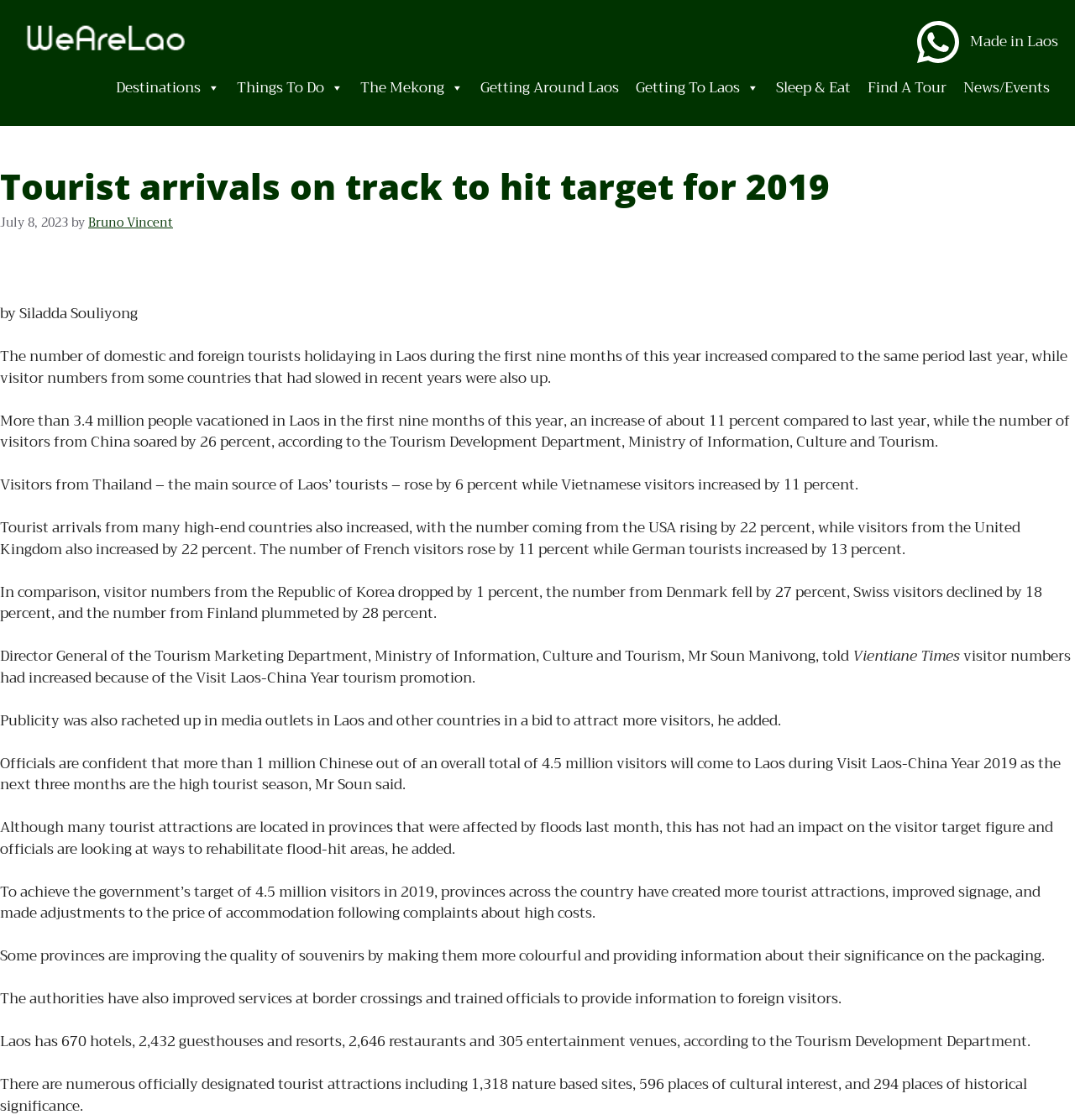Highlight the bounding box coordinates of the element you need to click to perform the following instruction: "Explore the Destinations menu."

[0.1, 0.06, 0.212, 0.097]